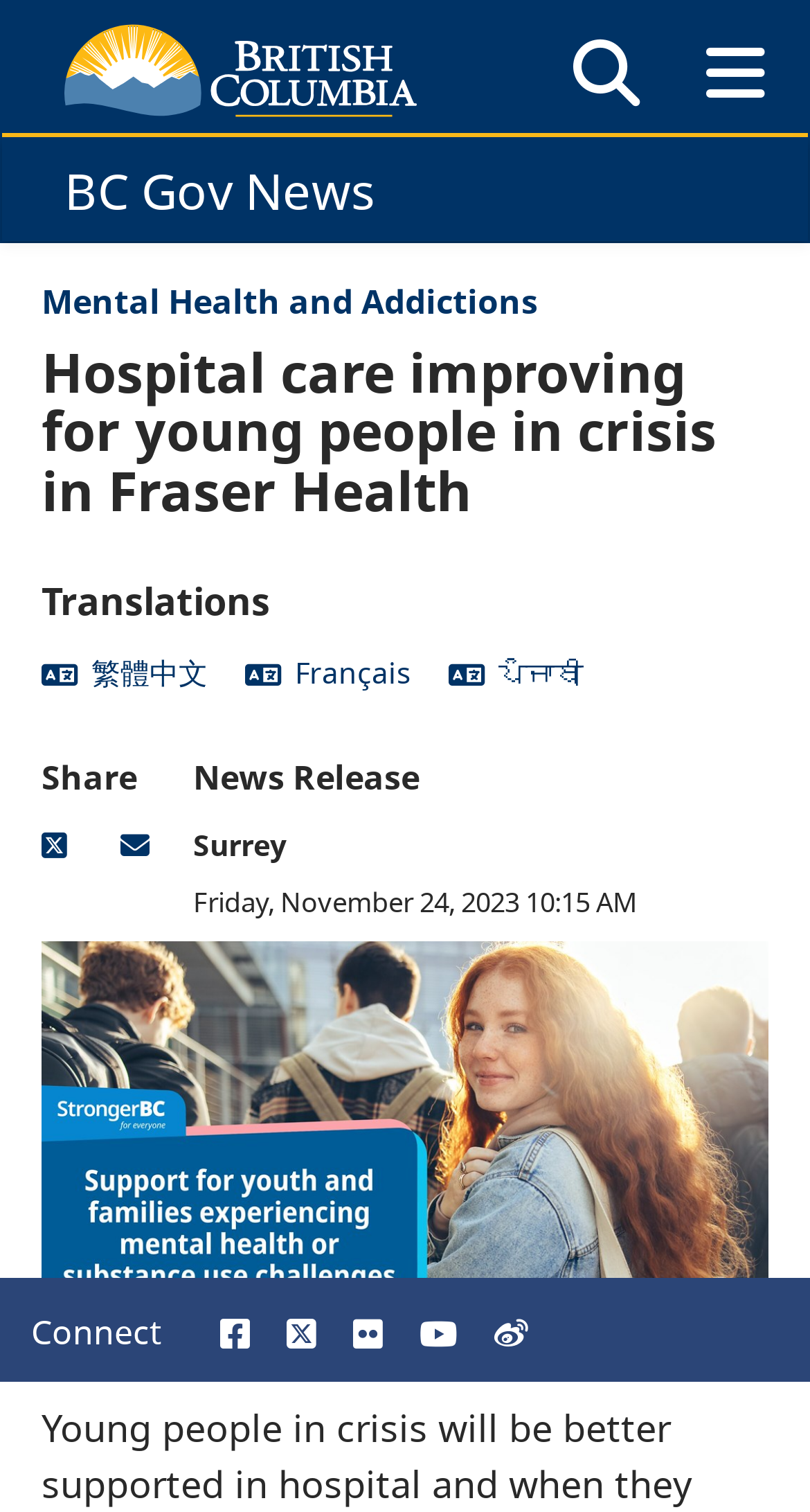Determine the bounding box coordinates for the clickable element required to fulfill the instruction: "Read news about Mental Health and Addictions". Provide the coordinates as four float numbers between 0 and 1, i.e., [left, top, right, bottom].

[0.051, 0.188, 0.949, 0.212]